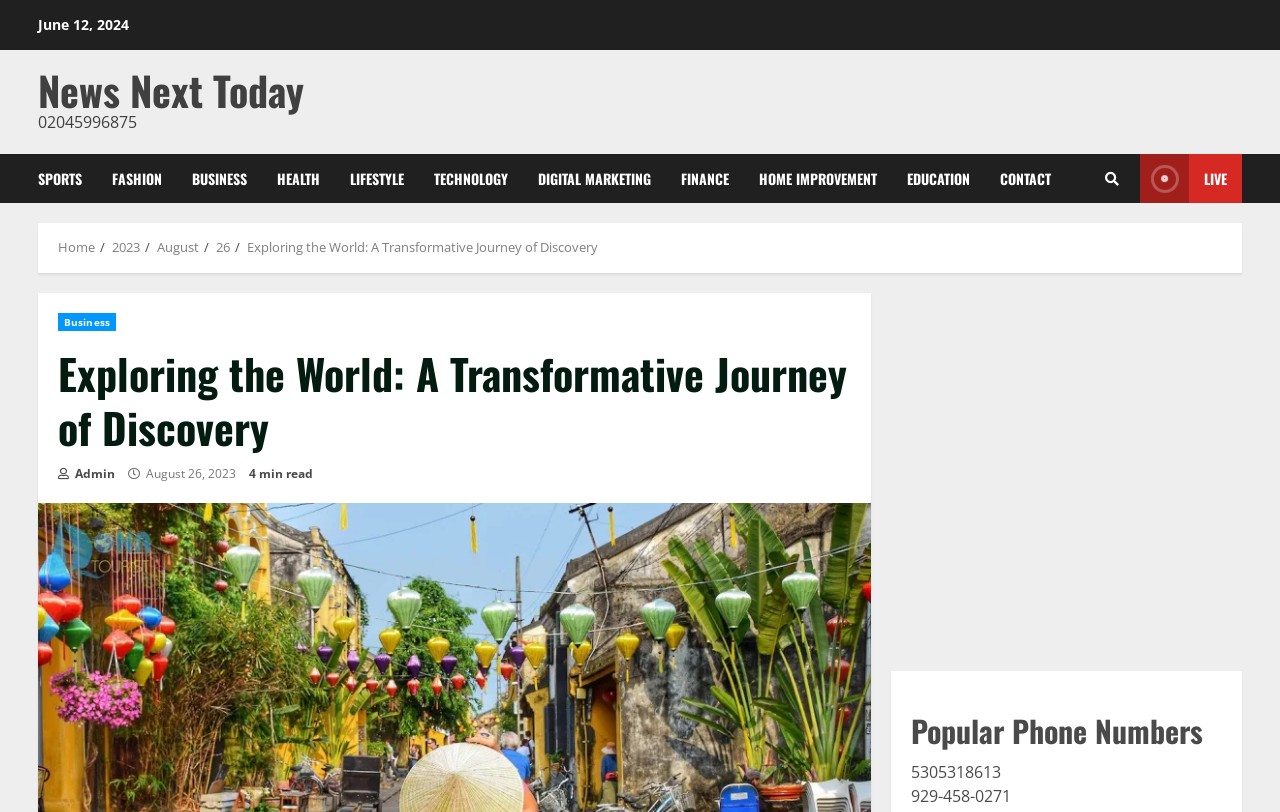Extract the bounding box of the UI element described as: "Finance".

[0.52, 0.19, 0.581, 0.25]